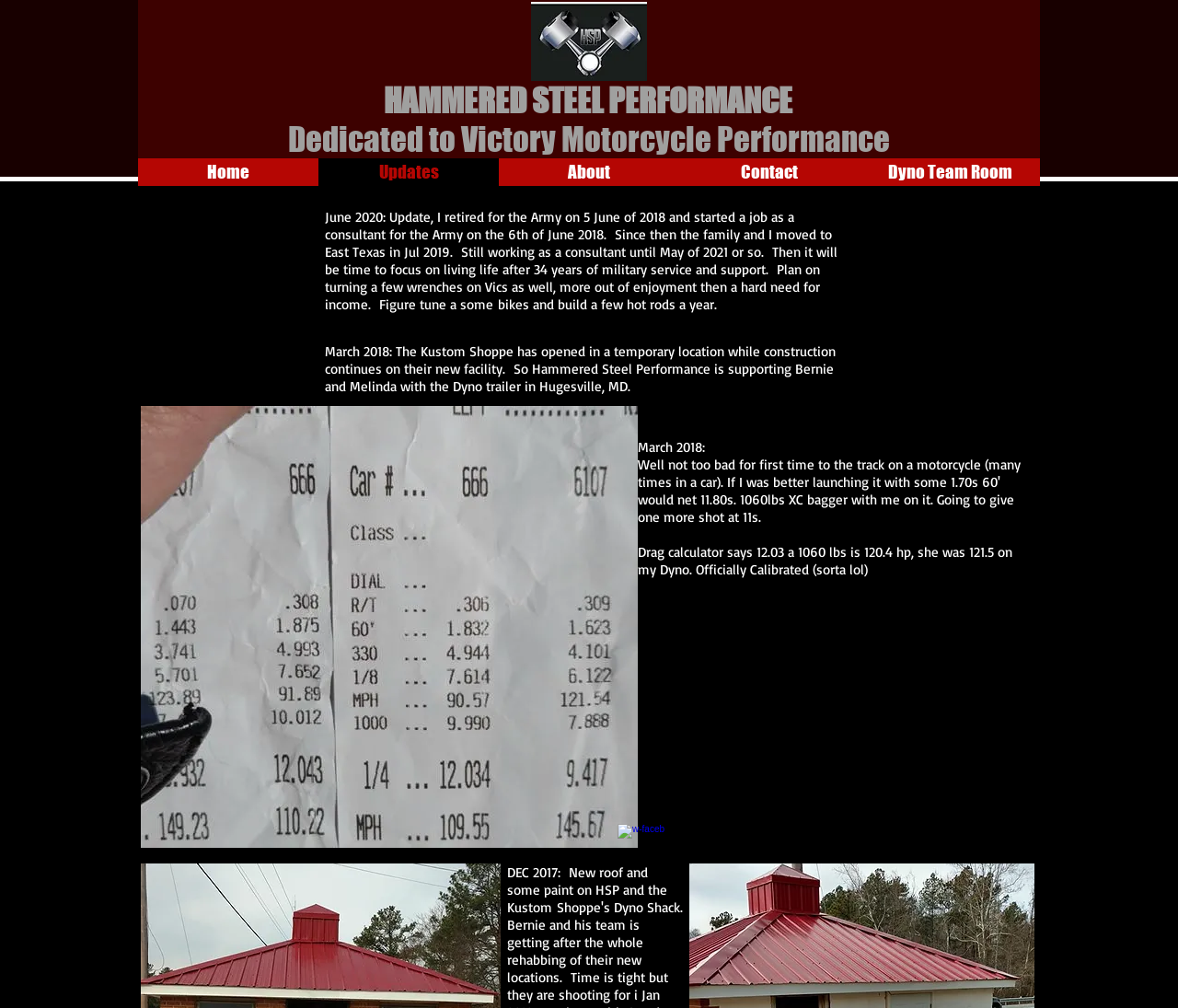Using the webpage screenshot, find the UI element described by Dyno Team Room. Provide the bounding box coordinates in the format (top-left x, top-left y, bottom-right x, bottom-right y), ensuring all values are floating point numbers between 0 and 1.

[0.73, 0.157, 0.883, 0.184]